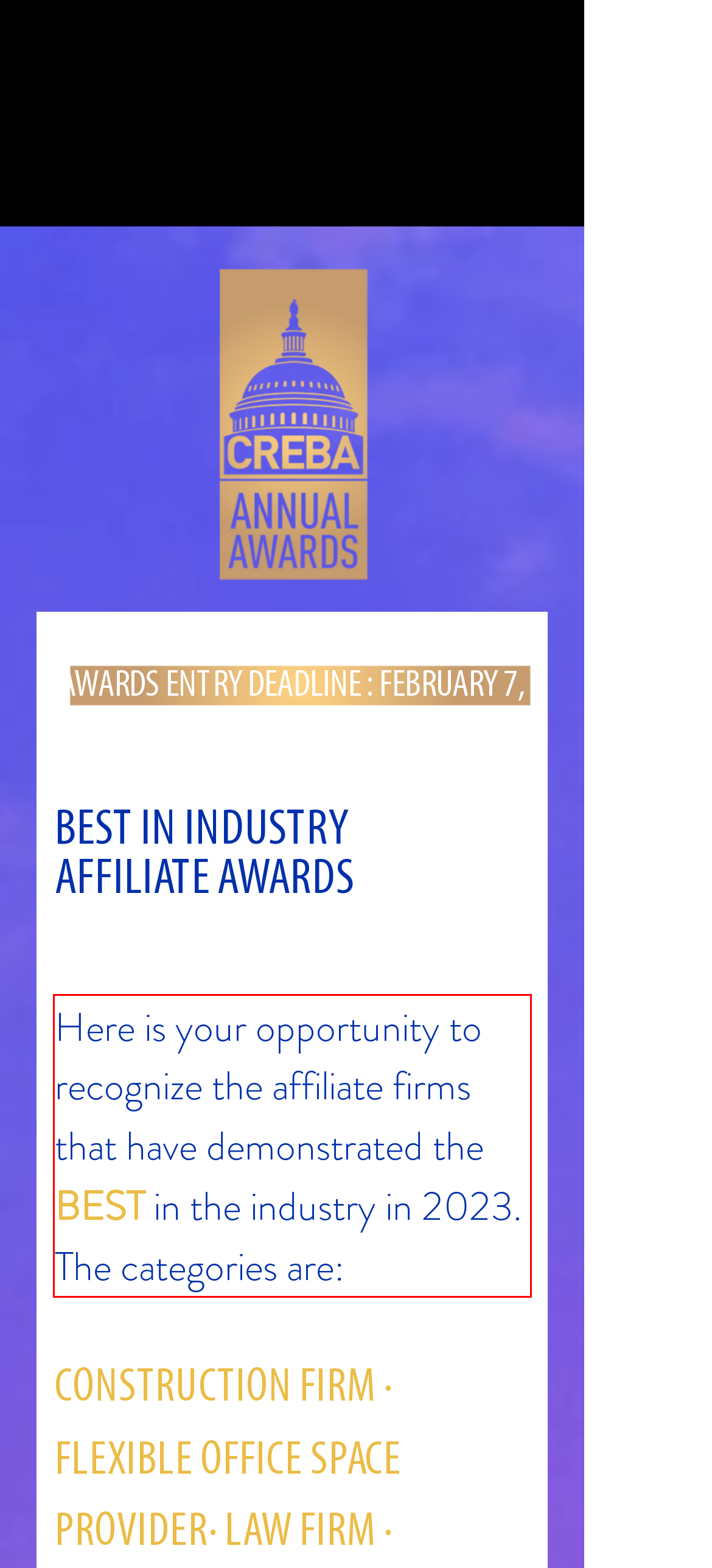You have a screenshot of a webpage where a UI element is enclosed in a red rectangle. Perform OCR to capture the text inside this red rectangle.

Here is your opportunity to recognize the affiliate firms that have demonstrated the BEST in the industry in 2023. The categories are: